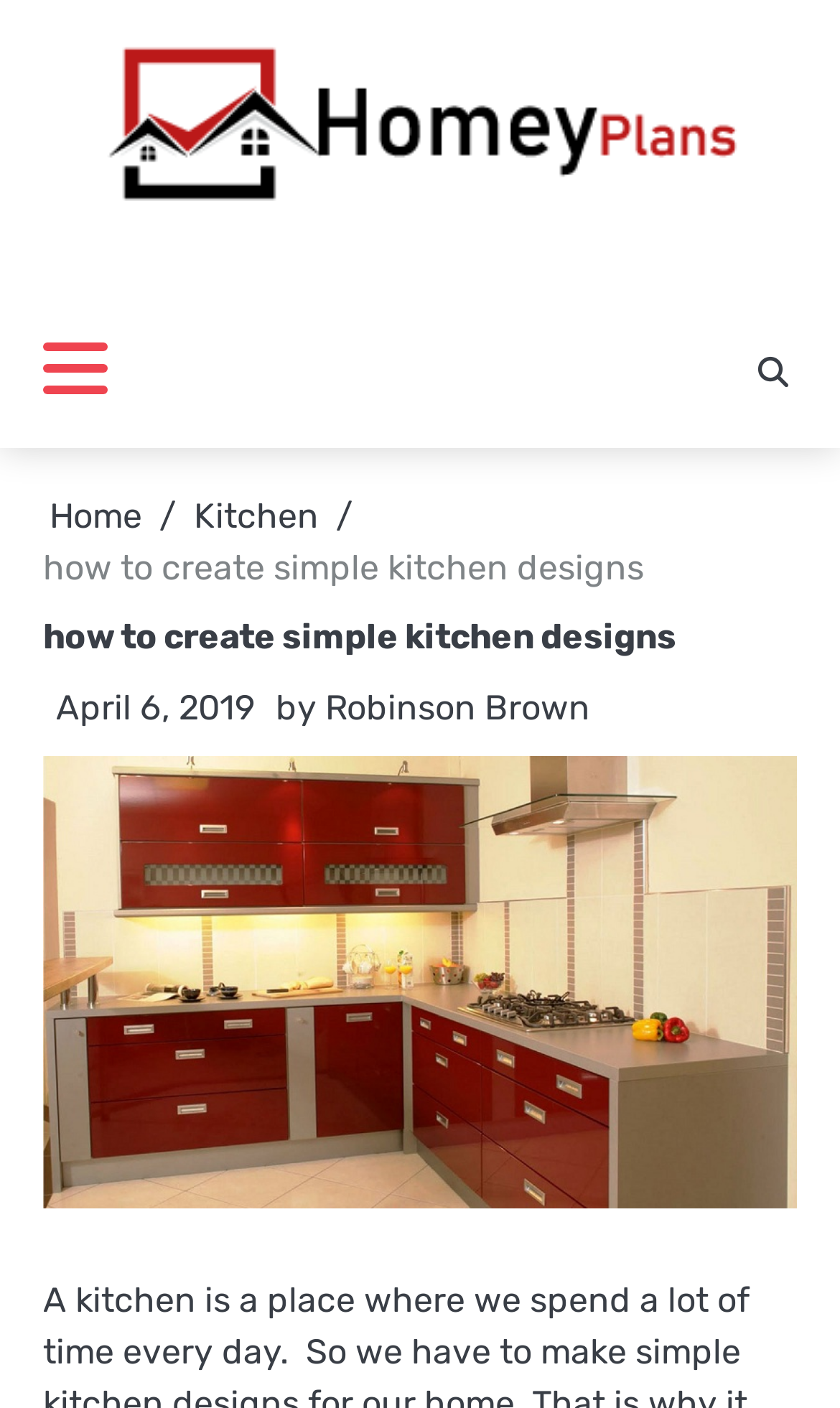When was the current article published?
Provide a well-explained and detailed answer to the question.

The publication date of the current article can be found by looking at the text below the article title, where it says 'April 6, 2019'.